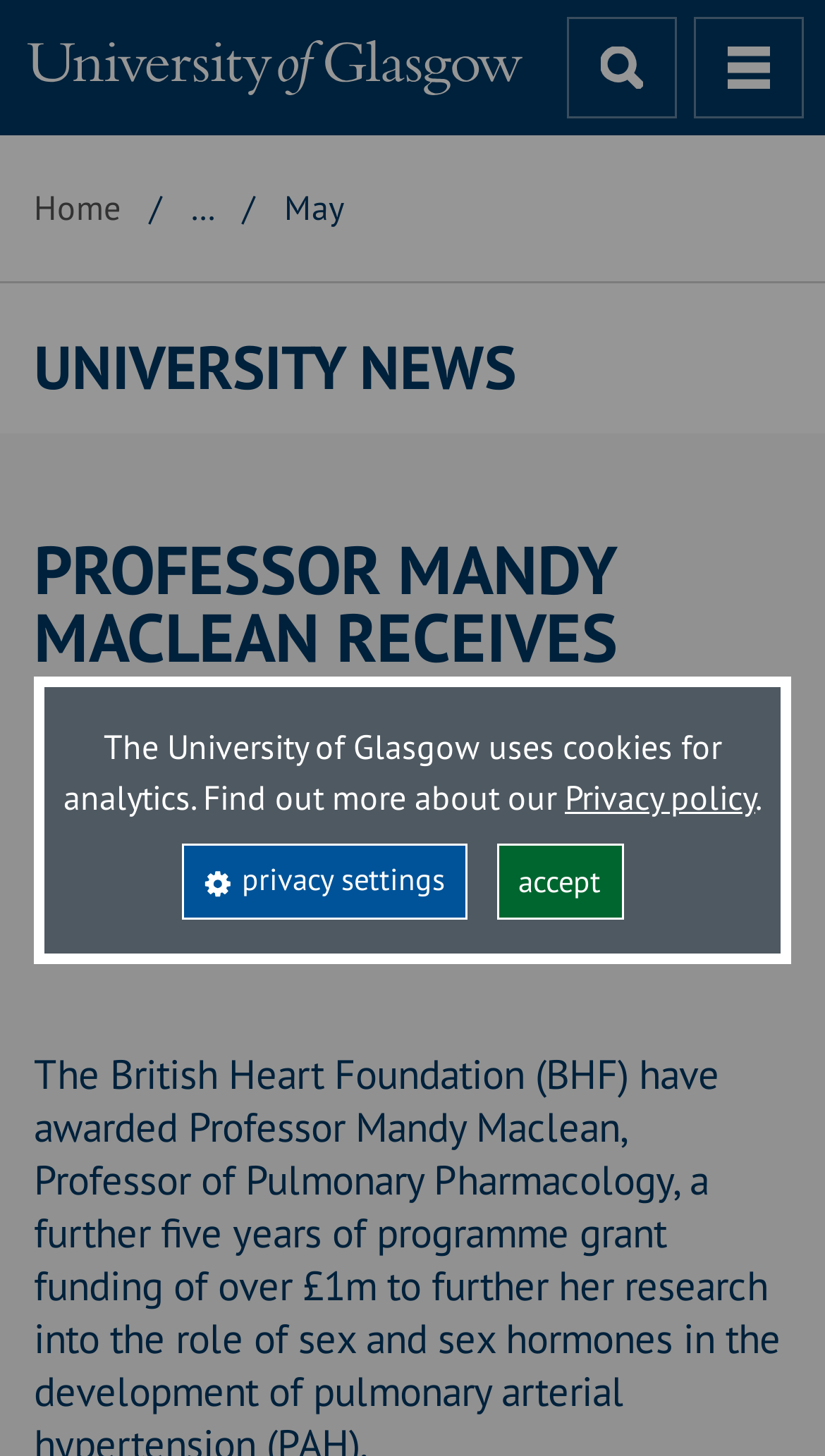Highlight the bounding box coordinates of the region I should click on to meet the following instruction: "view UNIVERSITY NEWS".

[0.041, 0.232, 0.626, 0.274]